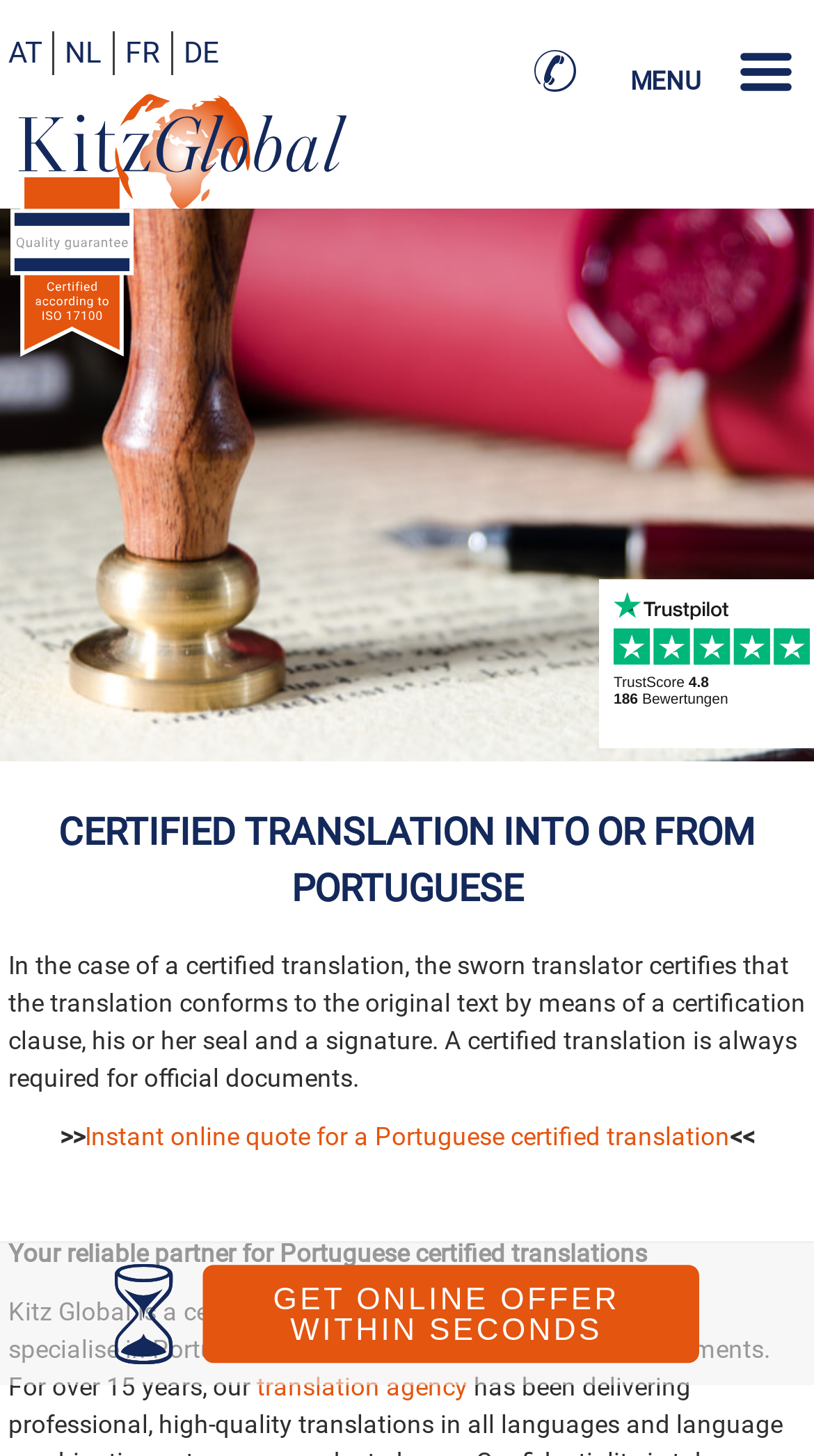What languages are available for translation?
Give a thorough and detailed response to the question.

Based on the links at the top of the webpage, it appears that multiple languages are available for translation, including English, Portuguese, AT, NL, FR, and DE.